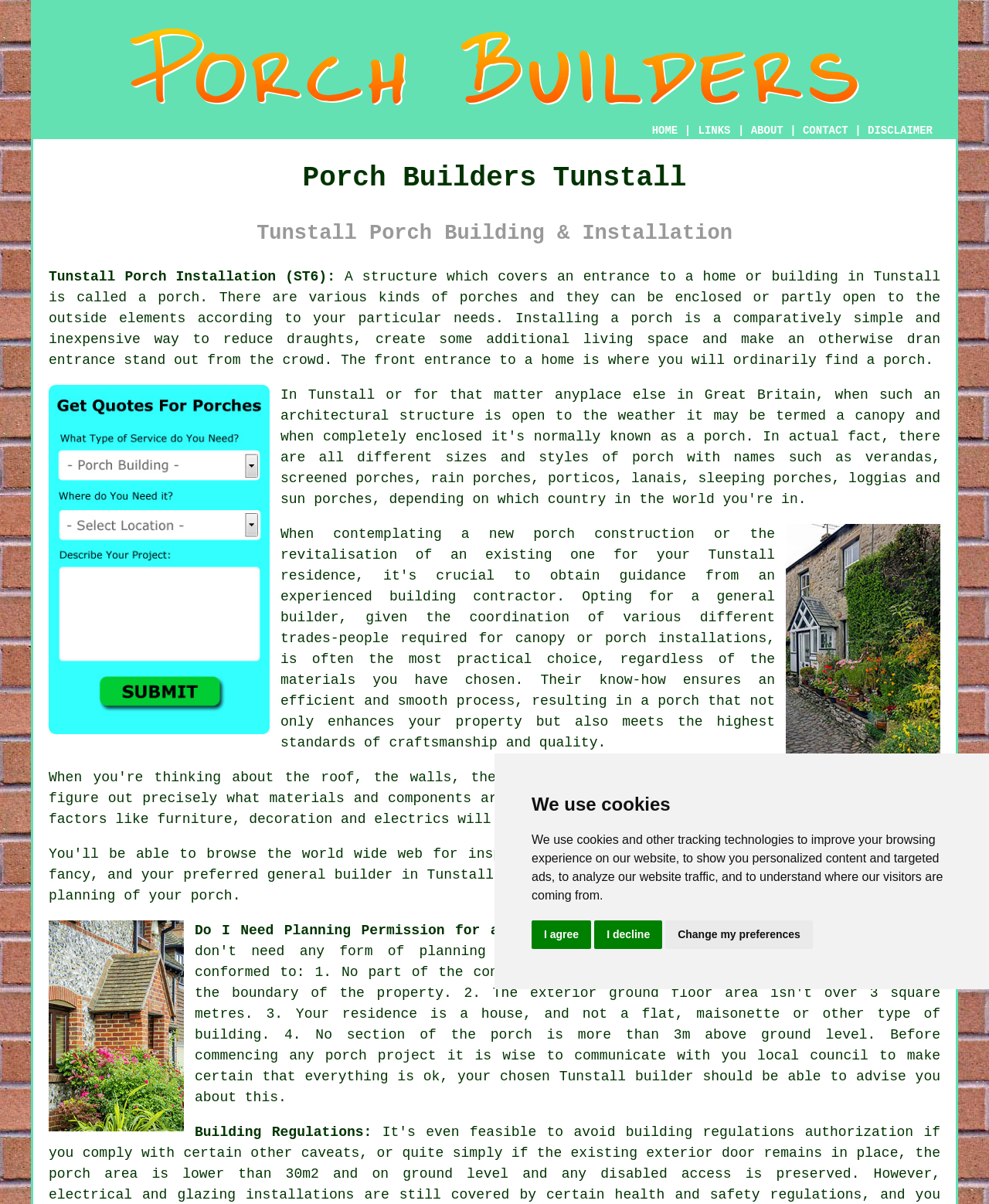Explain the webpage's design and content in an elaborate manner.

This webpage is about Porch Builders Tunstall Staffordshire, focusing on porch installation and building services in Tunstall, Staffordshire. At the top, there is a dialog box with a message about using cookies, accompanied by three buttons: "I agree", "I decline", and "Change my preferences". 

Below the dialog box, there is a large image of a porch, taking up most of the top section of the page. The website's navigation menu is located above the image, consisting of links to "HOME", "ABOUT", "CONTACT", and "DISCLAIMER", separated by vertical lines.

The main content of the page starts with two headings, "Porch Builders Tunstall" and "Tunstall Porch Building & Installation", followed by a paragraph of text explaining what a porch is and its benefits. There are several links within the text, including "porches", "Free Tunstall Porch Building Quotes", "verandas", "screened porches", and "building contractor". 

On the right side of the page, there is an image of a porch builder, and below it, there is a section discussing the importance of choosing a general builder for porch installations. The text continues to explain the benefits of hiring a professional builder, with links to "a porch" and "porch" scattered throughout.

Further down the page, there is another image of a porch, followed by a section titled "Do I Need Planning Permission for a Porch?" and a paragraph of text discussing the importance of checking with the local council for planning permission. The page ends with a section titled "Building Regulations", but the content is not provided.